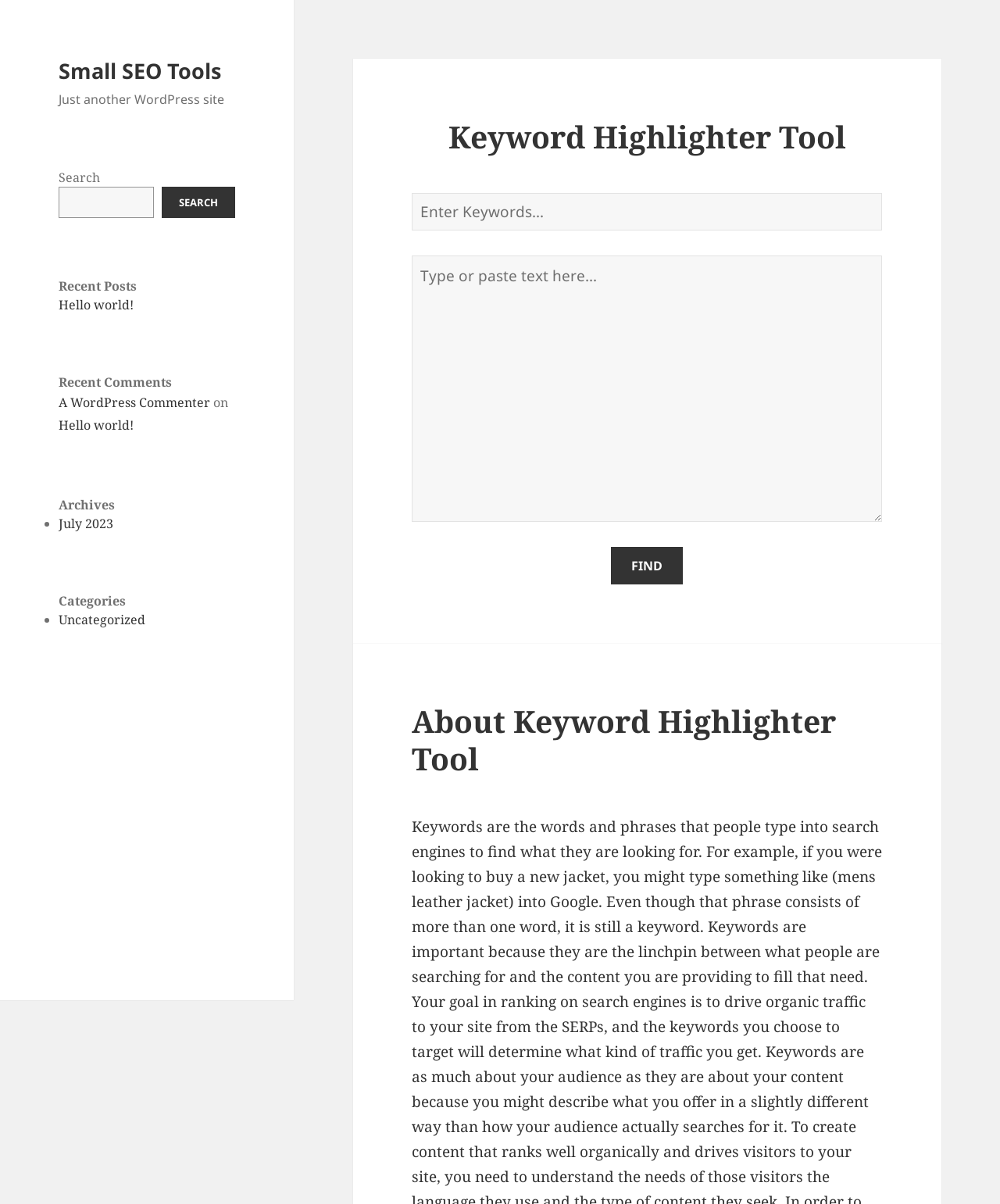Please identify the bounding box coordinates of the region to click in order to complete the task: "Find keywords in the text". The coordinates must be four float numbers between 0 and 1, specified as [left, top, right, bottom].

[0.611, 0.455, 0.683, 0.486]